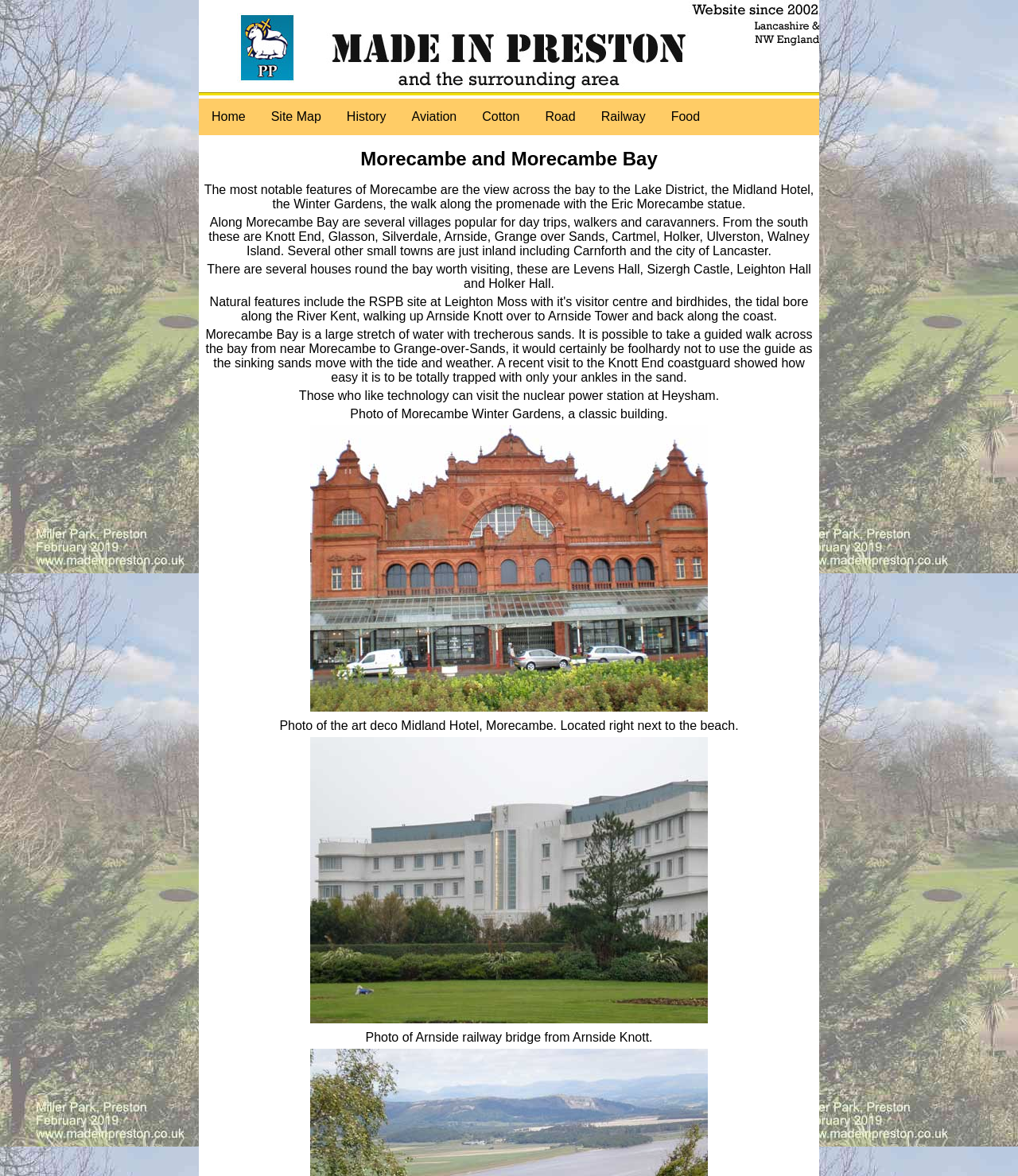Provide the bounding box coordinates for the UI element that is described by this text: "Site Map". The coordinates should be in the form of four float numbers between 0 and 1: [left, top, right, bottom].

[0.254, 0.084, 0.328, 0.115]